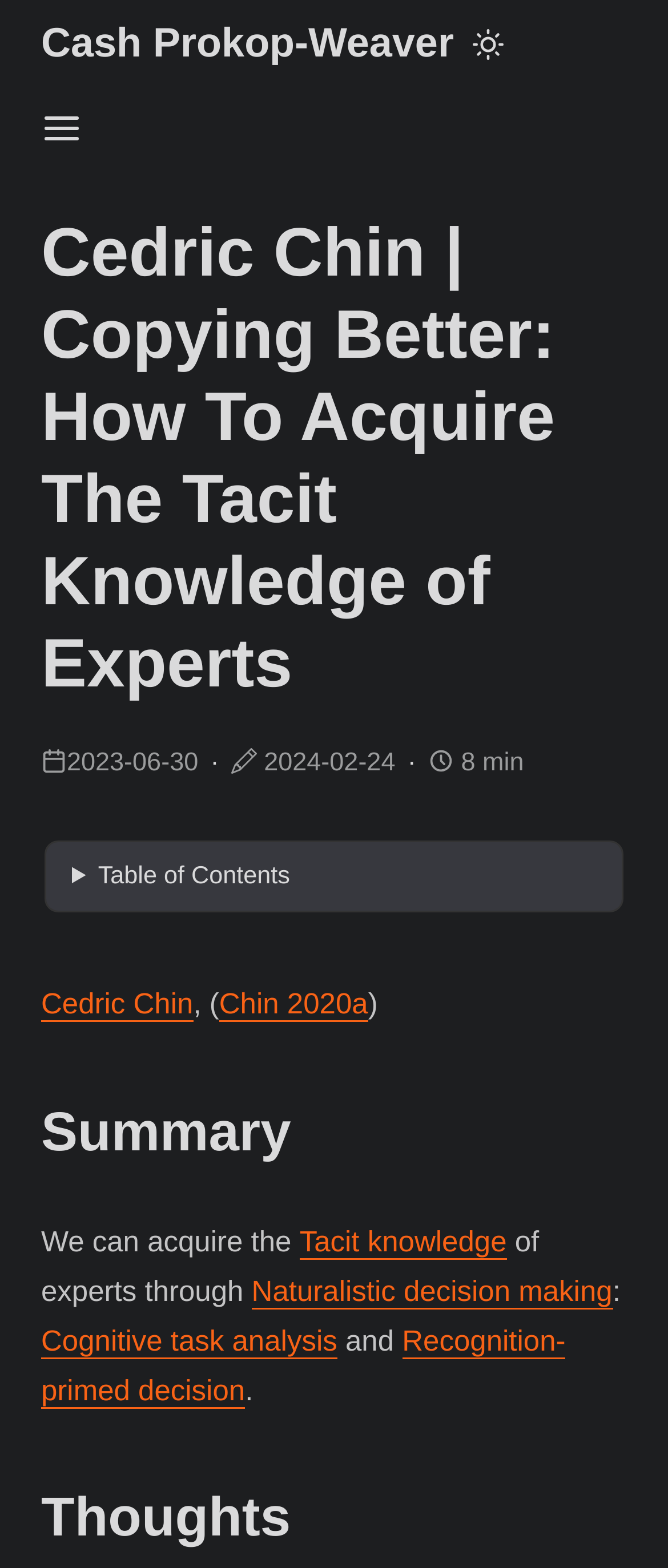Please find the bounding box coordinates (top-left x, top-left y, bottom-right x, bottom-right y) in the screenshot for the UI element described as follows: Name (a-z)

None